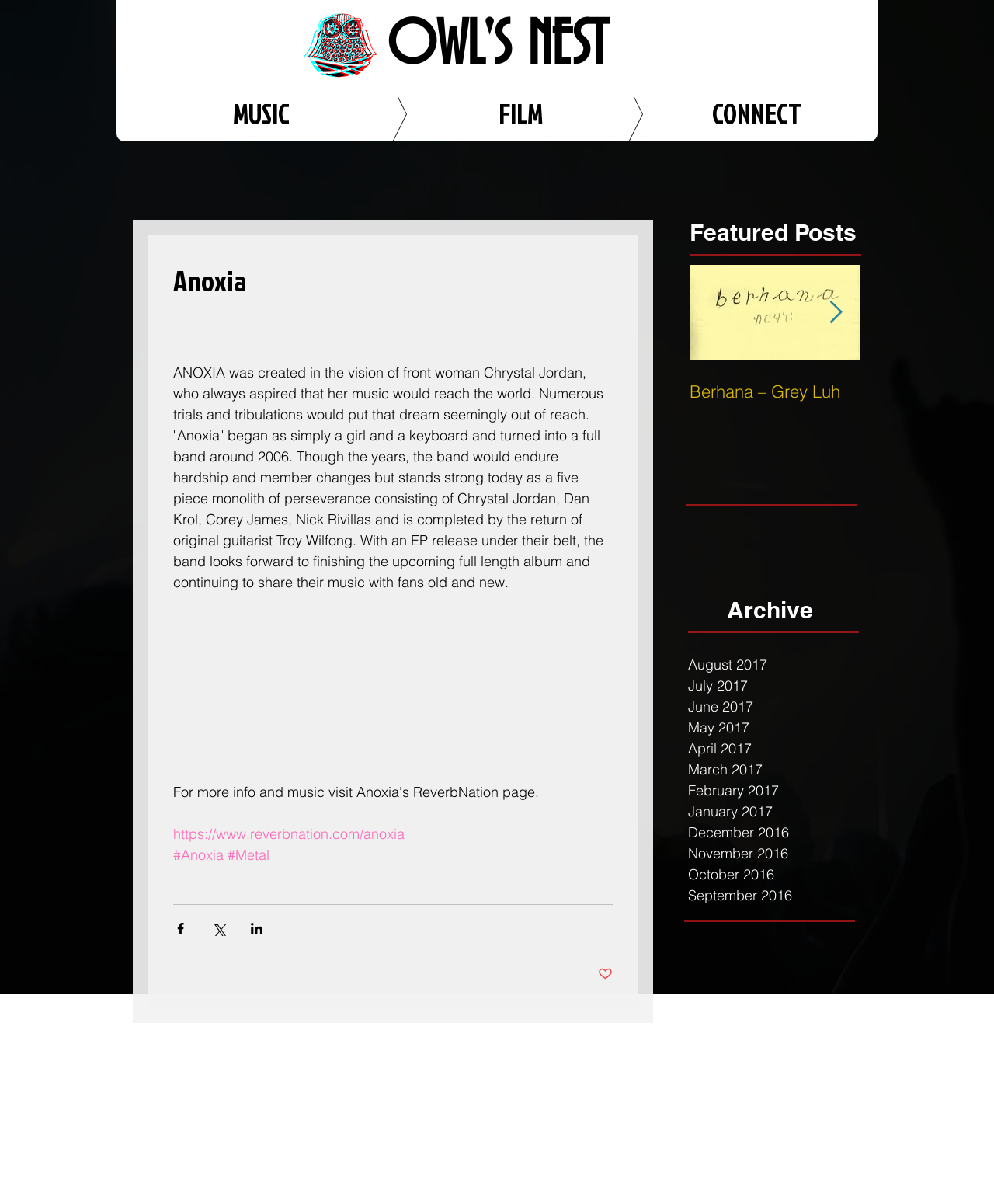What is the title of the first featured post?
Examine the image and give a concise answer in one word or a short phrase.

Berhana – Grey Luh